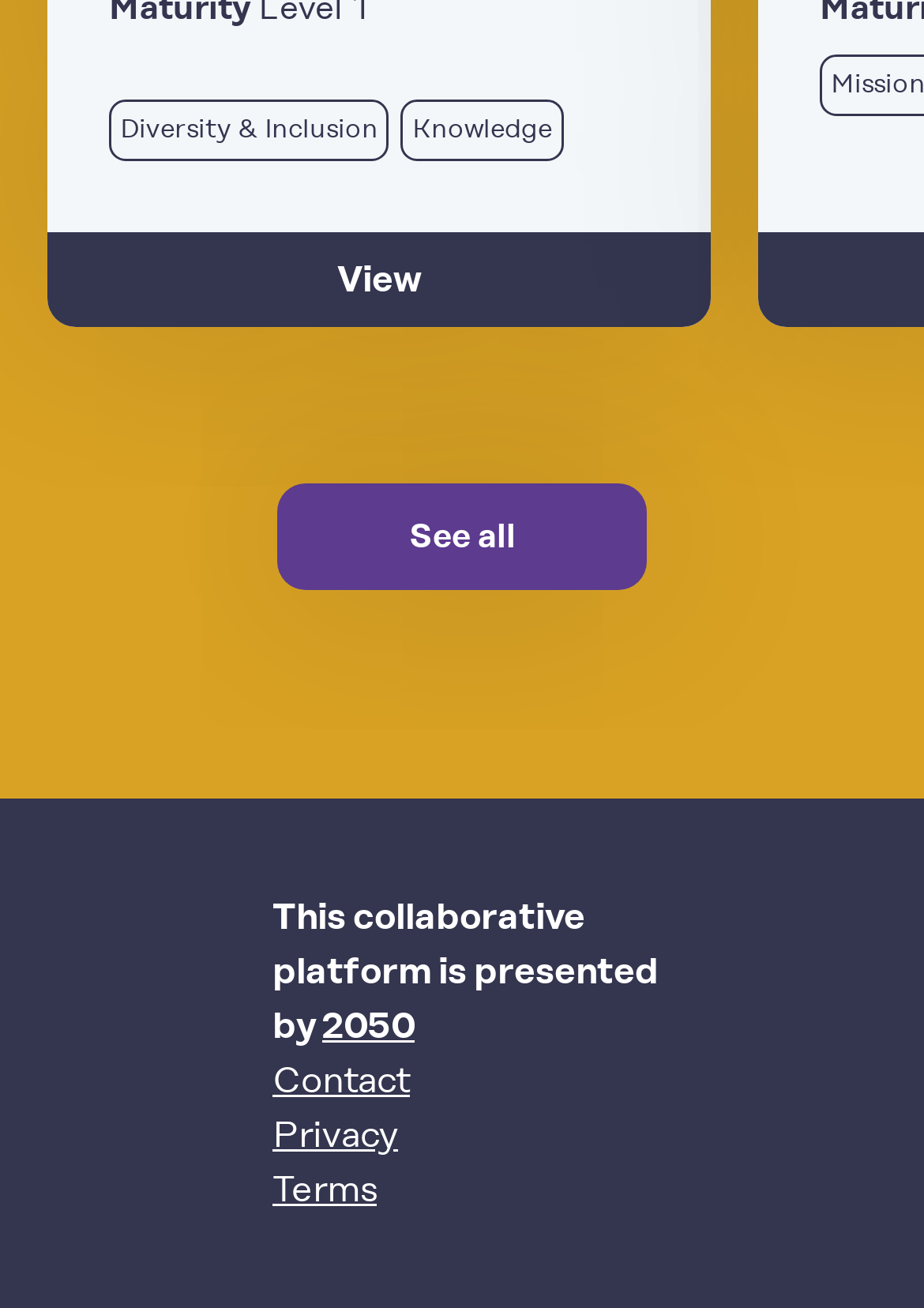Answer the question below using just one word or a short phrase: 
What is the text above the '2050' link?

This collaborative platform is presented by